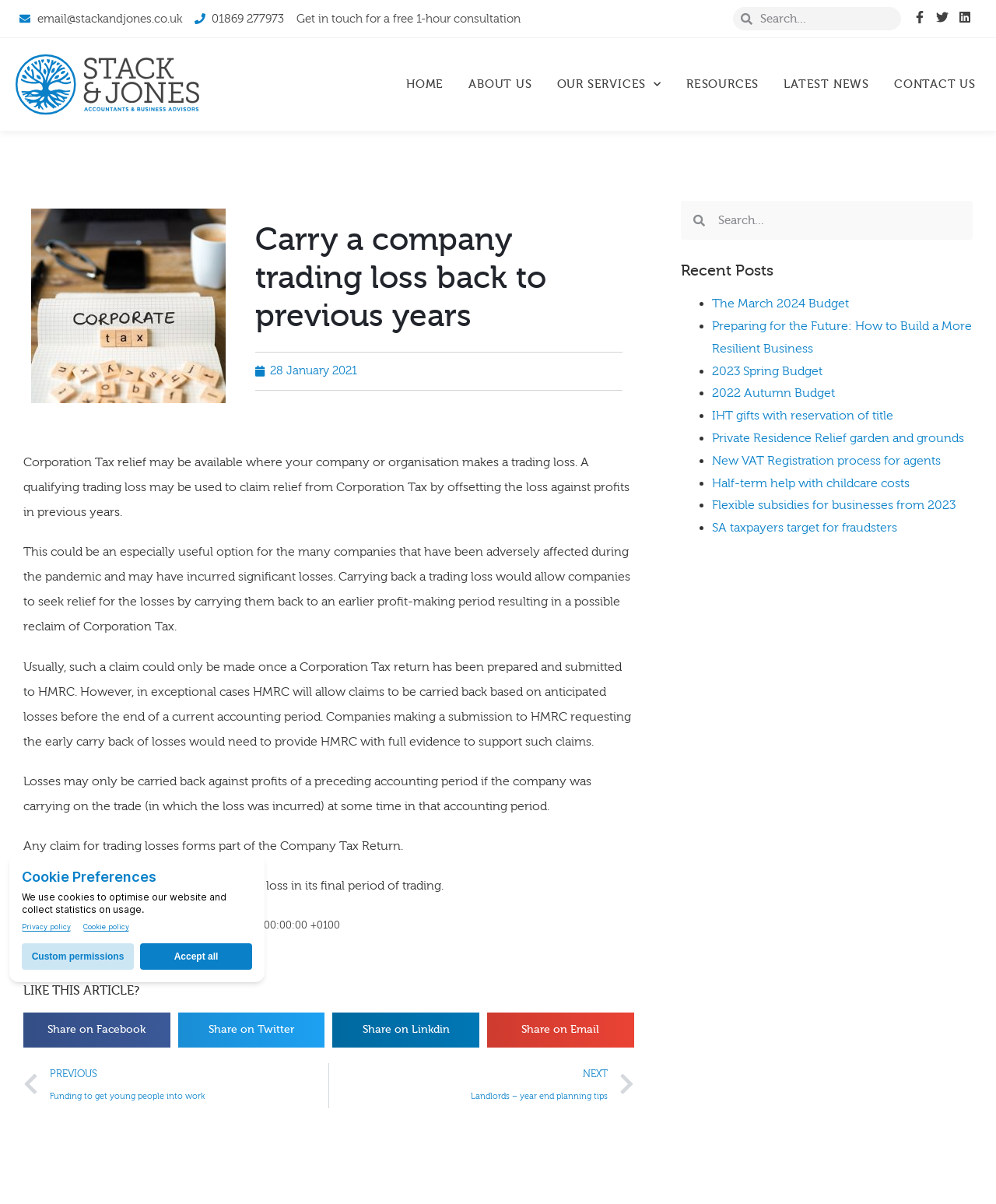Locate the bounding box coordinates of the element that needs to be clicked to carry out the instruction: "Share on Facebook". The coordinates should be given as four float numbers ranging from 0 to 1, i.e., [left, top, right, bottom].

[0.023, 0.841, 0.171, 0.87]